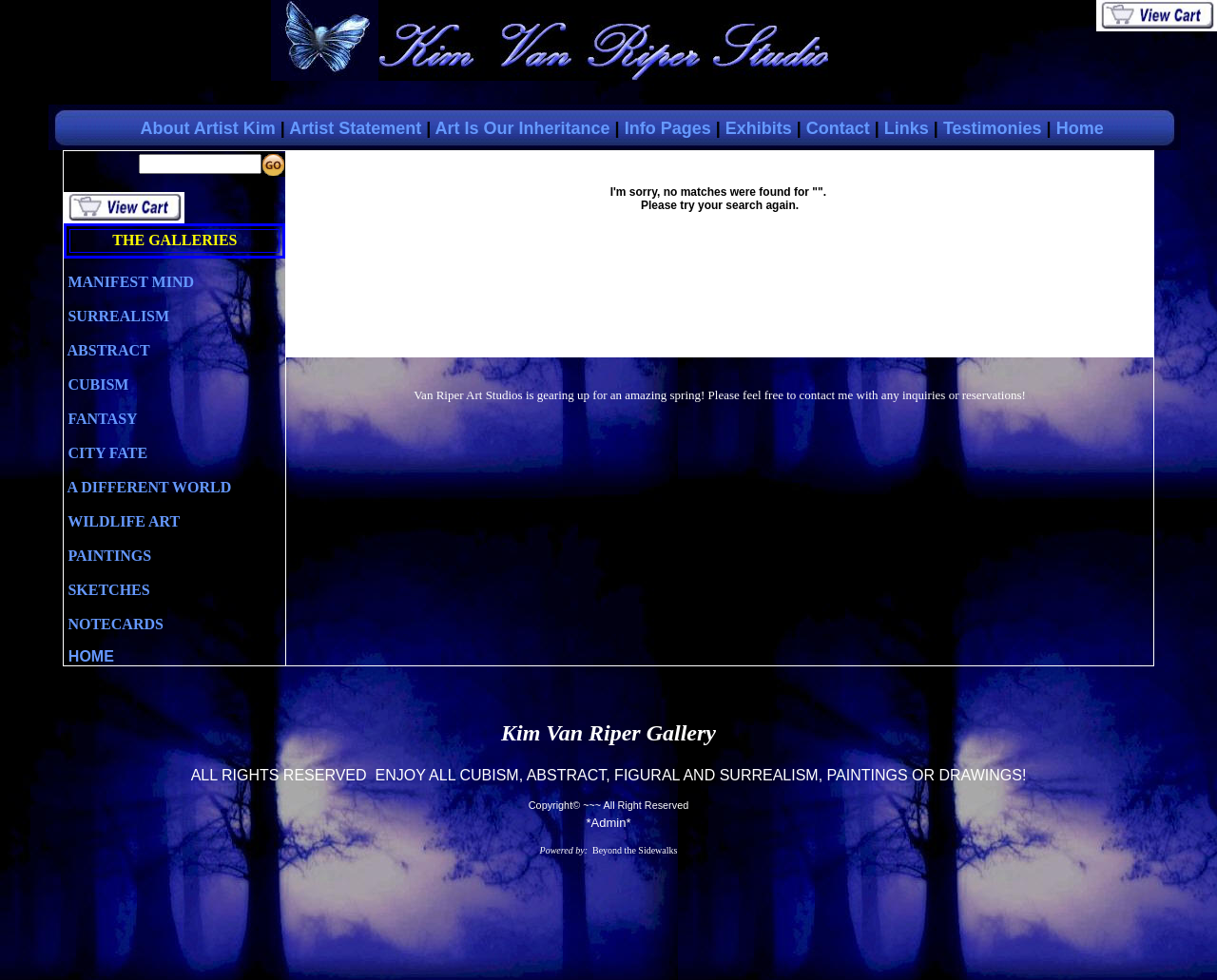Locate the bounding box coordinates of the region to be clicked to comply with the following instruction: "Search in the gallery". The coordinates must be four float numbers between 0 and 1, in the form [left, top, right, bottom].

[0.052, 0.153, 0.235, 0.679]